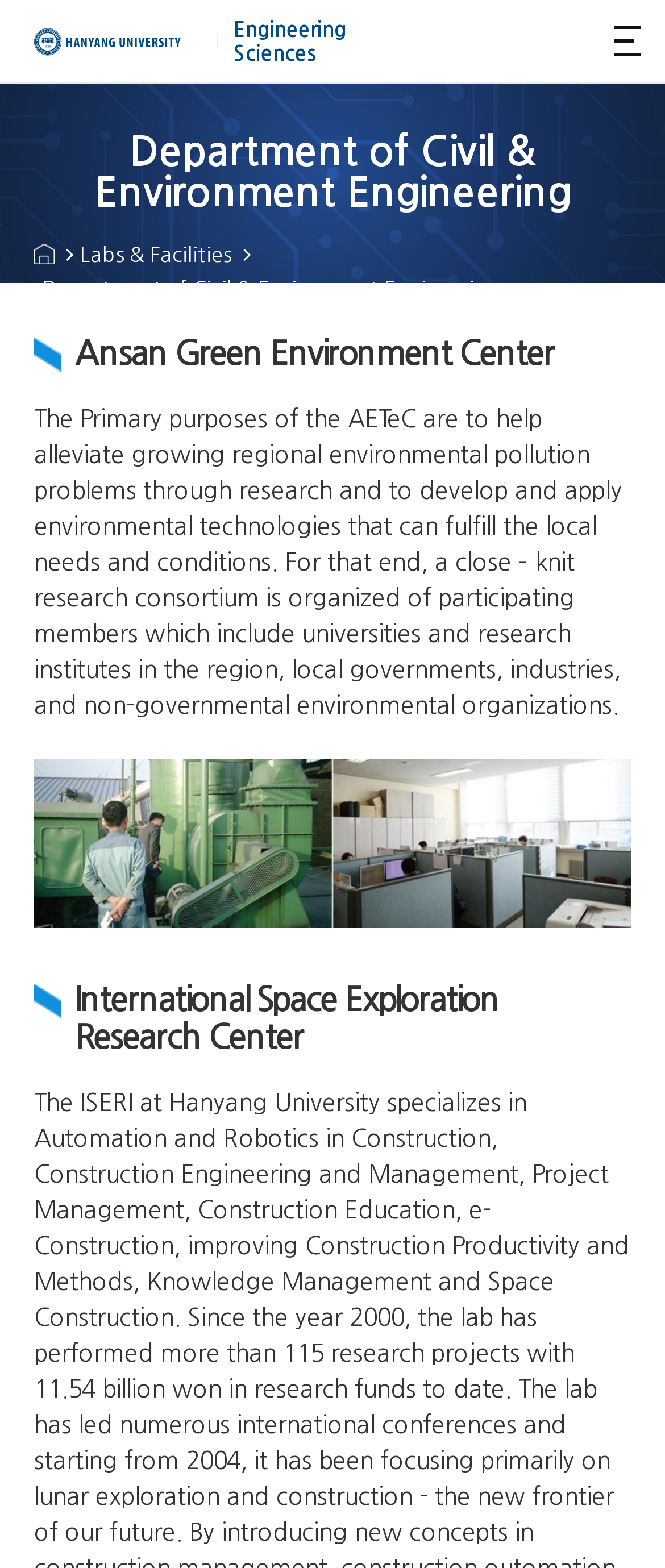Describe every aspect of the webpage in a detailed manner.

The webpage is about the Department of Civil & Environment Engineering, which is part of the Engineering Sciences. At the top left, there is a link to a microsite, accompanied by a small image. Next to it, there is a link to Engineering Sciences. On the top right, there is a button with no label.

Below the top section, there is a heading that displays the department's name. Underneath, there are three links: "Home", "Labs & Facilities", and another link to the department's name. The latter link expands to reveal more information, including a heading about the Ansan Green Environment Center, a paragraph describing its purpose and goals, and an image related to the center. 

Further down, there is another heading about the International Space Exploration Research Center. The webpage has a total of four links, two headings, and two images. The elements are arranged in a clean and organized manner, making it easy to navigate and find relevant information.